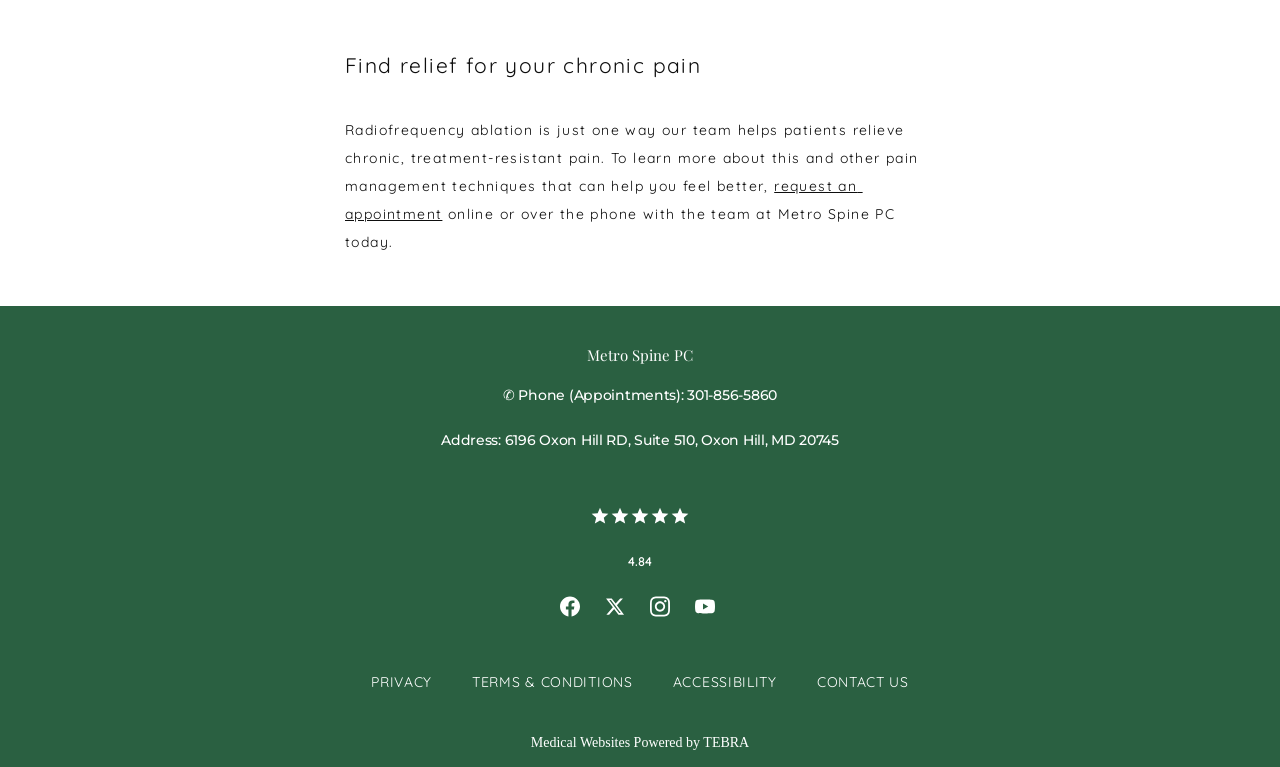Locate the bounding box coordinates of the element to click to perform the following action: 'call the phone number'. The coordinates should be given as four float values between 0 and 1, in the form of [left, top, right, bottom].

[0.345, 0.488, 0.655, 0.602]